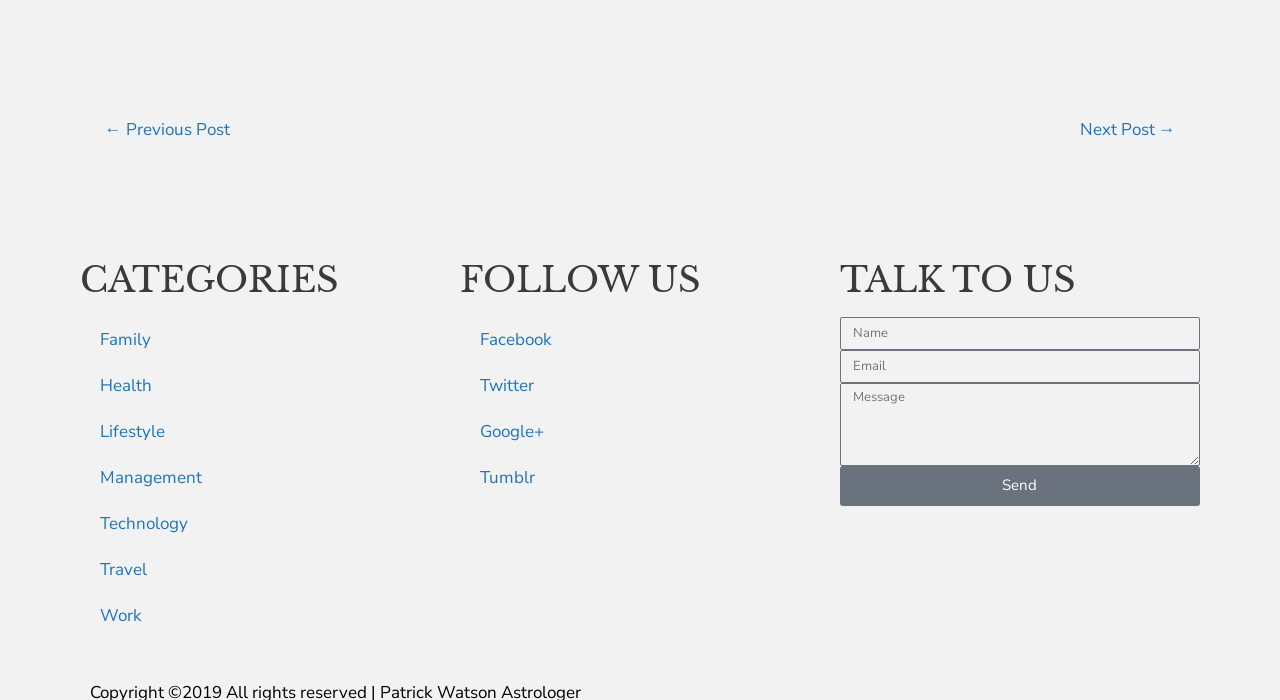Using the provided element description: "parent_node: Message name="form_fields[message]" placeholder="Message"", determine the bounding box coordinates of the corresponding UI element in the screenshot.

[0.656, 0.547, 0.937, 0.665]